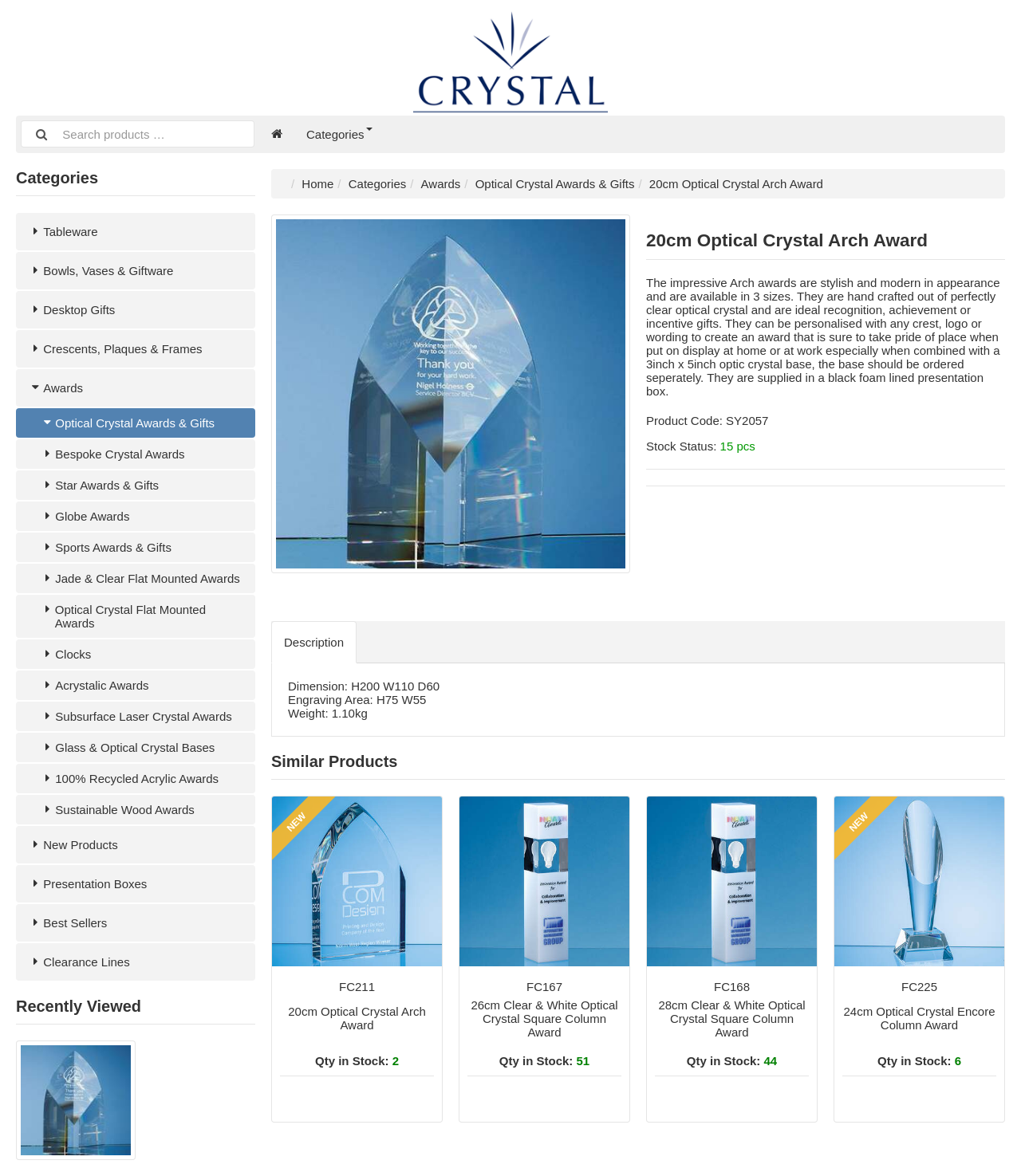Pinpoint the bounding box coordinates of the clickable area necessary to execute the following instruction: "Search products". The coordinates should be given as four float numbers between 0 and 1, namely [left, top, right, bottom].

[0.049, 0.103, 0.249, 0.125]